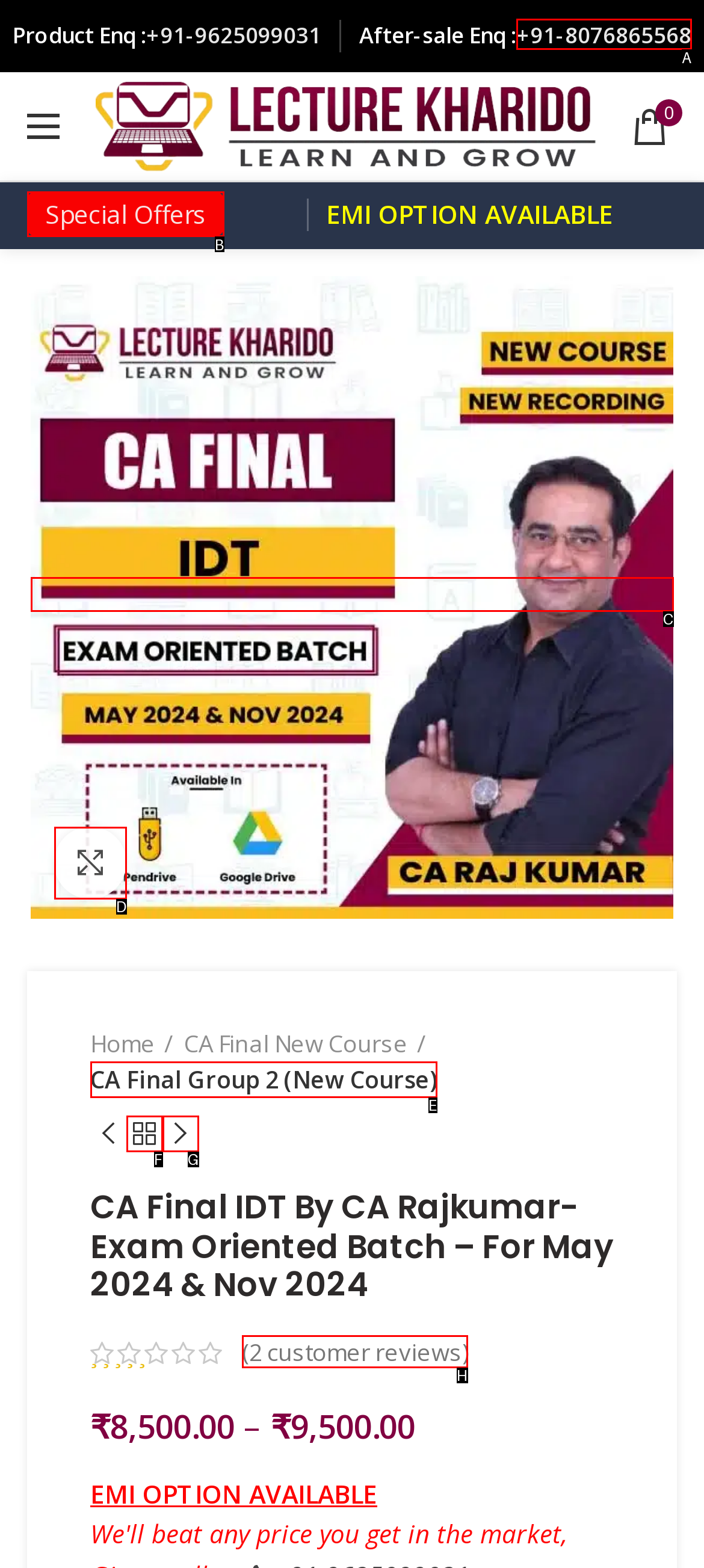Determine which option matches the element description: Next product
Answer using the letter of the correct option.

G